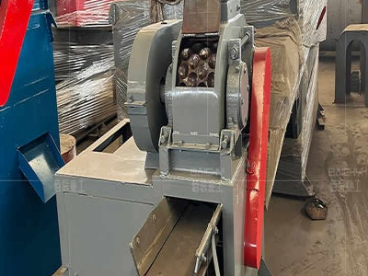Provide a comprehensive description of the image.

The image showcases a gold ore hammer mill, an essential piece of machinery used for crushing and milling gold ore into finer particles. The machine features a robust design with a substantial rotating drum equipped with hammers, which effectively pulverizes the ore. Notably, the mill's industrial-grade structure indicates its capacity for heavy-duty usage in mining operations, particularly in regions where gold processing is prevalent, such as South Africa. The setting appears to be a workshop or manufacturing facility, with additional machinery and materials visible in the background, emphasizing the operational context of the machine.